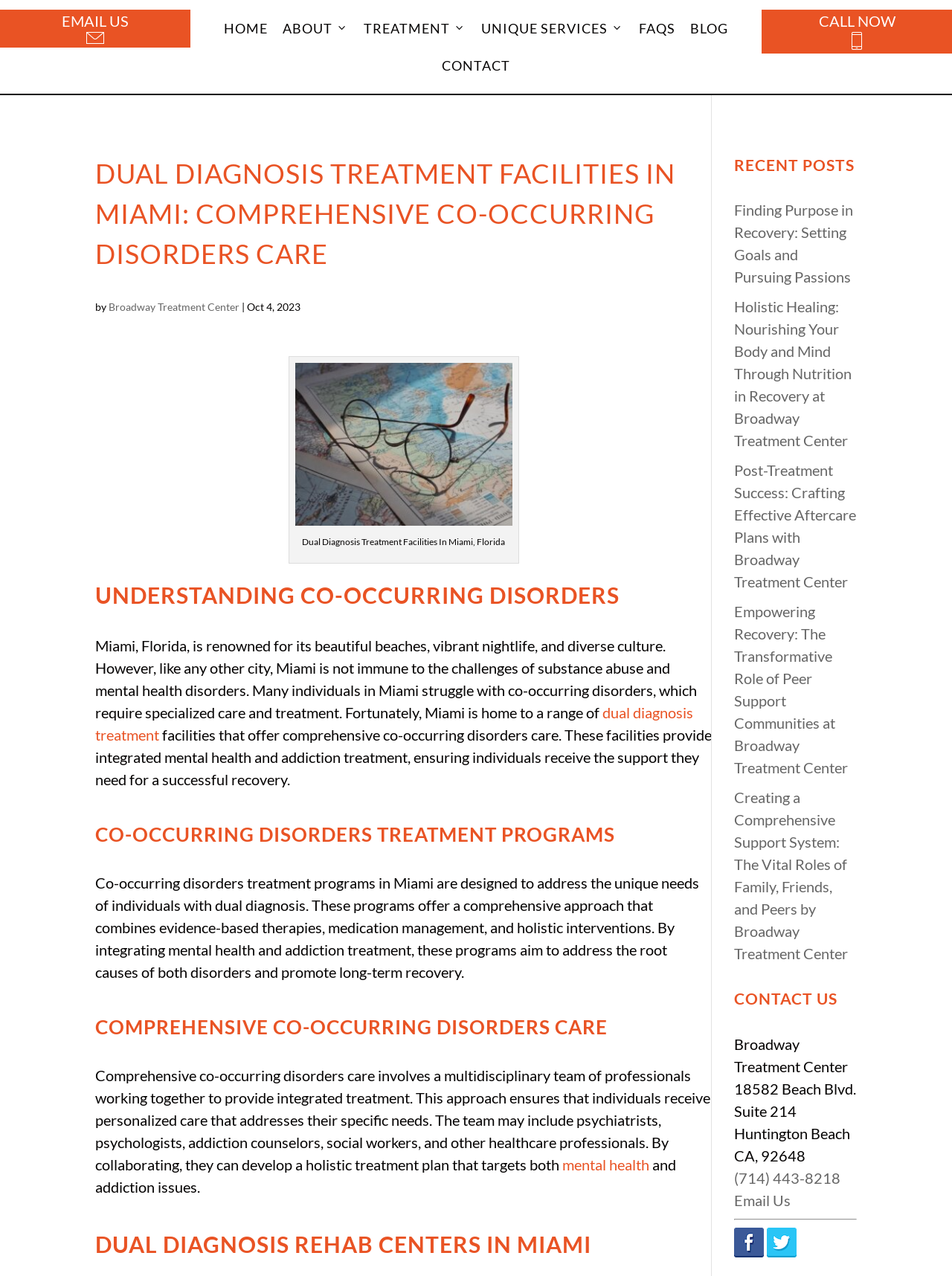Based on the image, provide a detailed response to the question:
What is the address of the treatment center?

The address of the treatment center can be found in the 'CONTACT US' section at the bottom of the webpage, specifically in the static text '18582 Beach Blvd. Suite 214'.